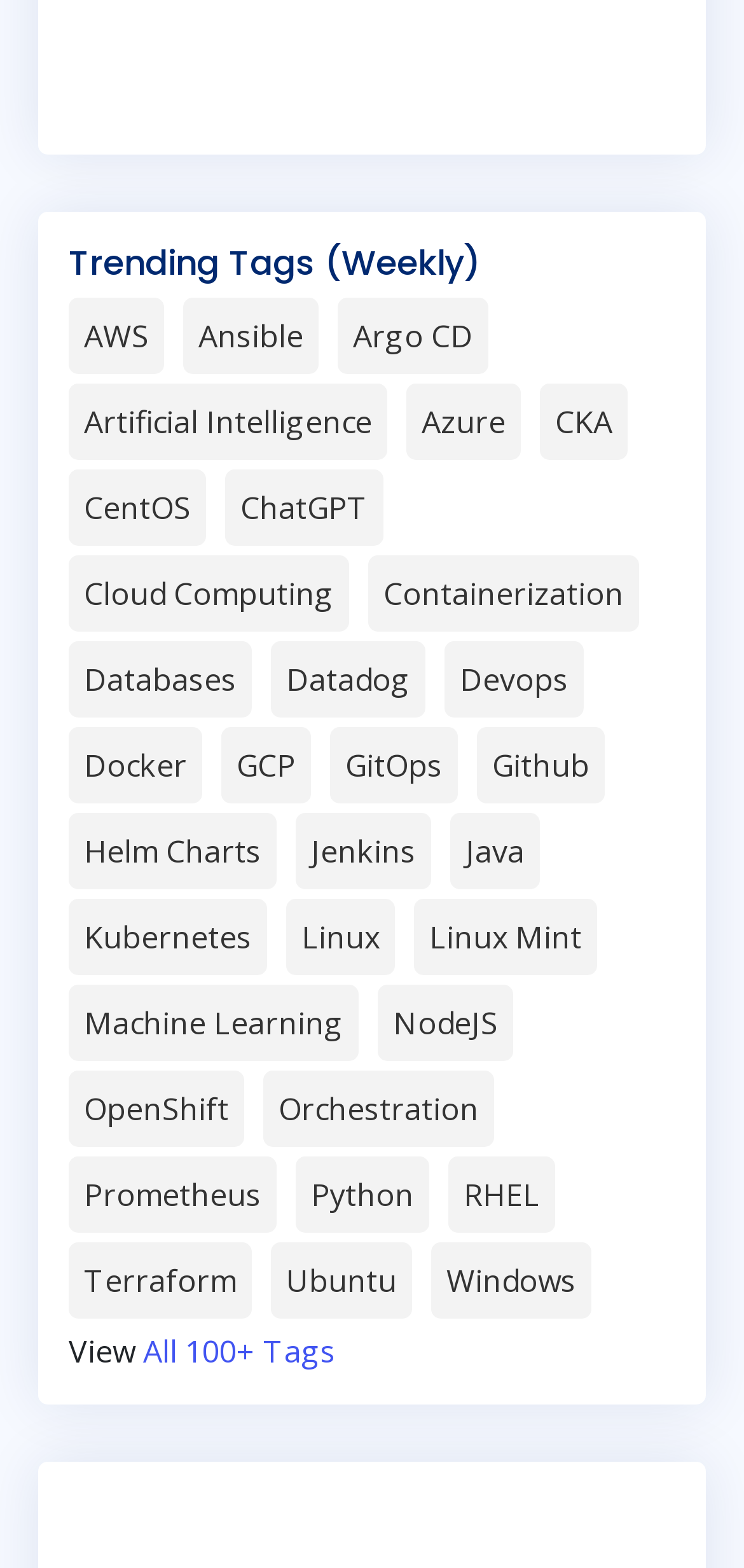Please specify the bounding box coordinates of the area that should be clicked to accomplish the following instruction: "Check the Ubuntu tag". The coordinates should consist of four float numbers between 0 and 1, i.e., [left, top, right, bottom].

[0.364, 0.793, 0.554, 0.841]